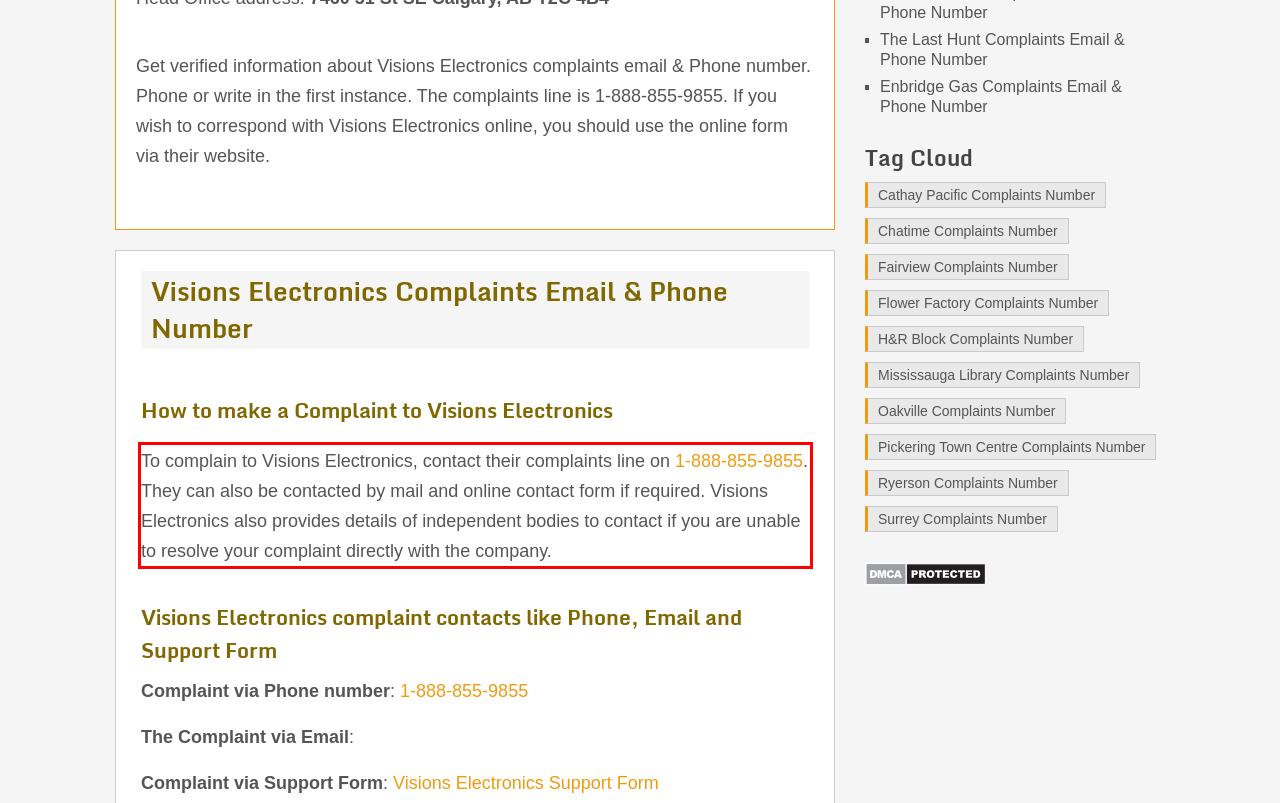Examine the webpage screenshot, find the red bounding box, and extract the text content within this marked area.

To complain to Visions Electronics, contact their complaints line on 1-888-855-9855. They can also be contacted by mail and online contact form if required. Visions Electronics also provides details of independent bodies to contact if you are unable to resolve your complaint directly with the company.